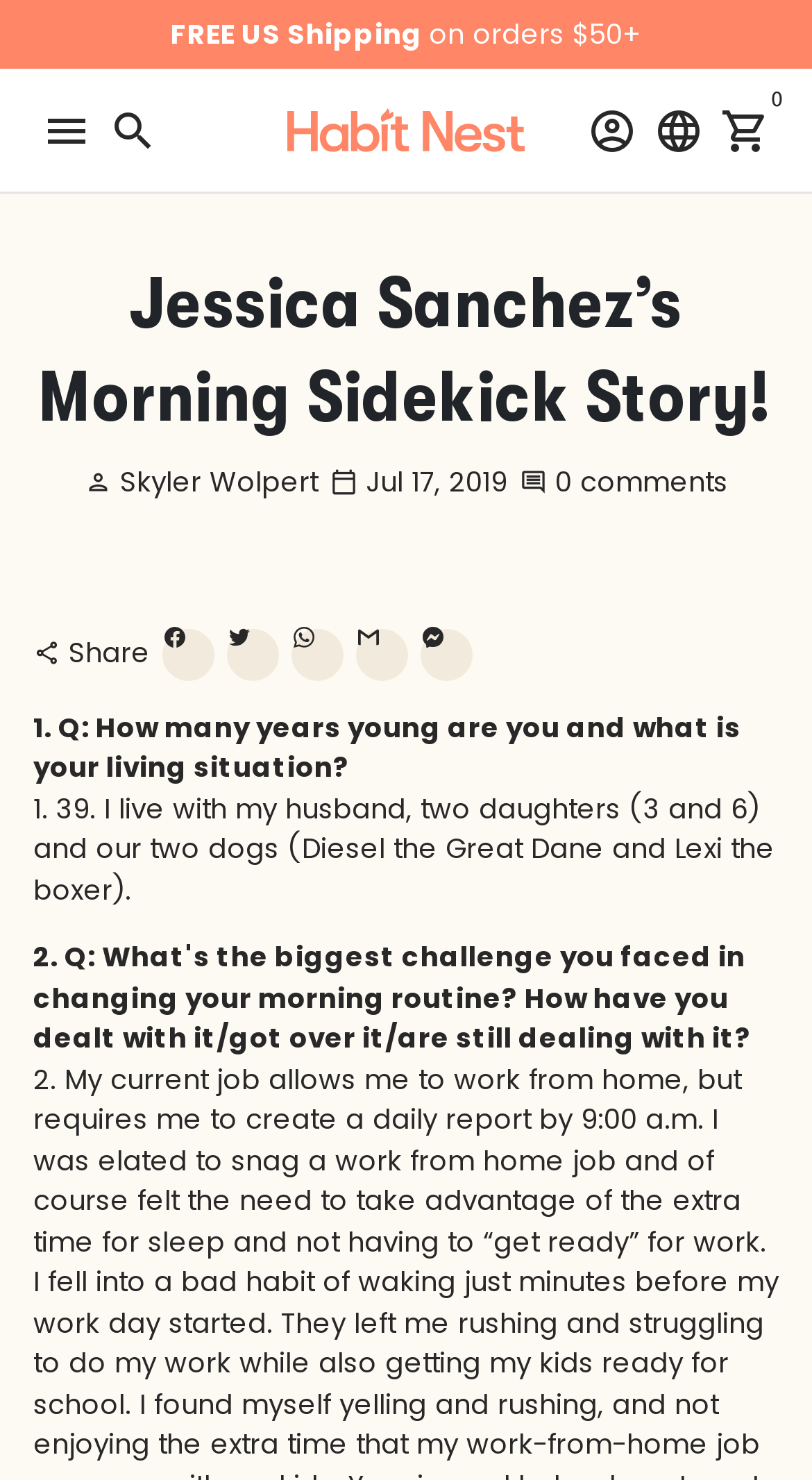Identify the bounding box coordinates of the clickable region to carry out the given instruction: "Click on the 'Search' link".

[0.123, 0.065, 0.205, 0.11]